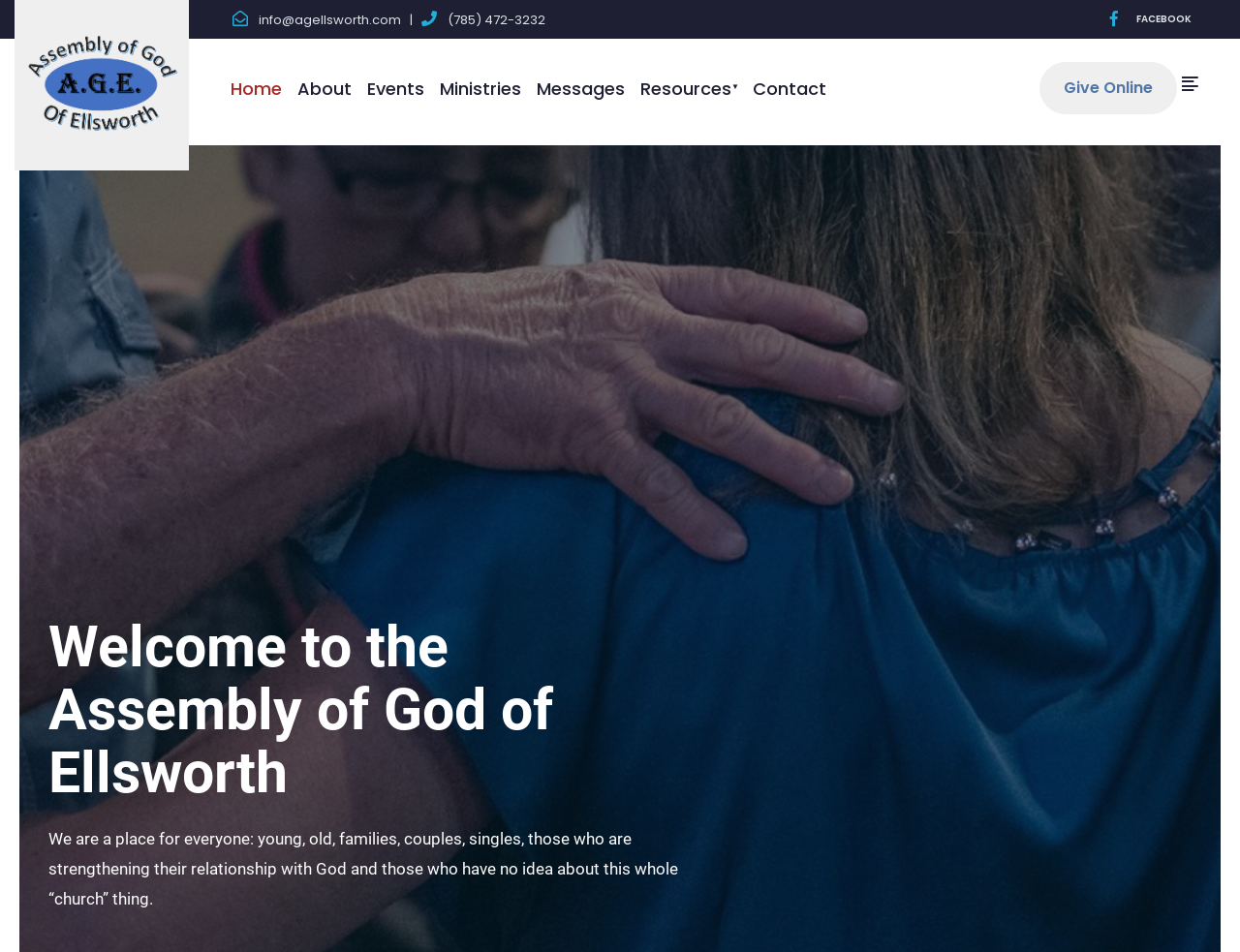What are the main sections of the church's website?
Look at the image and provide a detailed response to the question.

I found the main sections by looking at the navigation menu on the webpage. The sections are listed horizontally and include 'Home', 'About', 'Events', 'Ministries', 'Messages', 'Resources', 'Contact', and 'Give Online'.